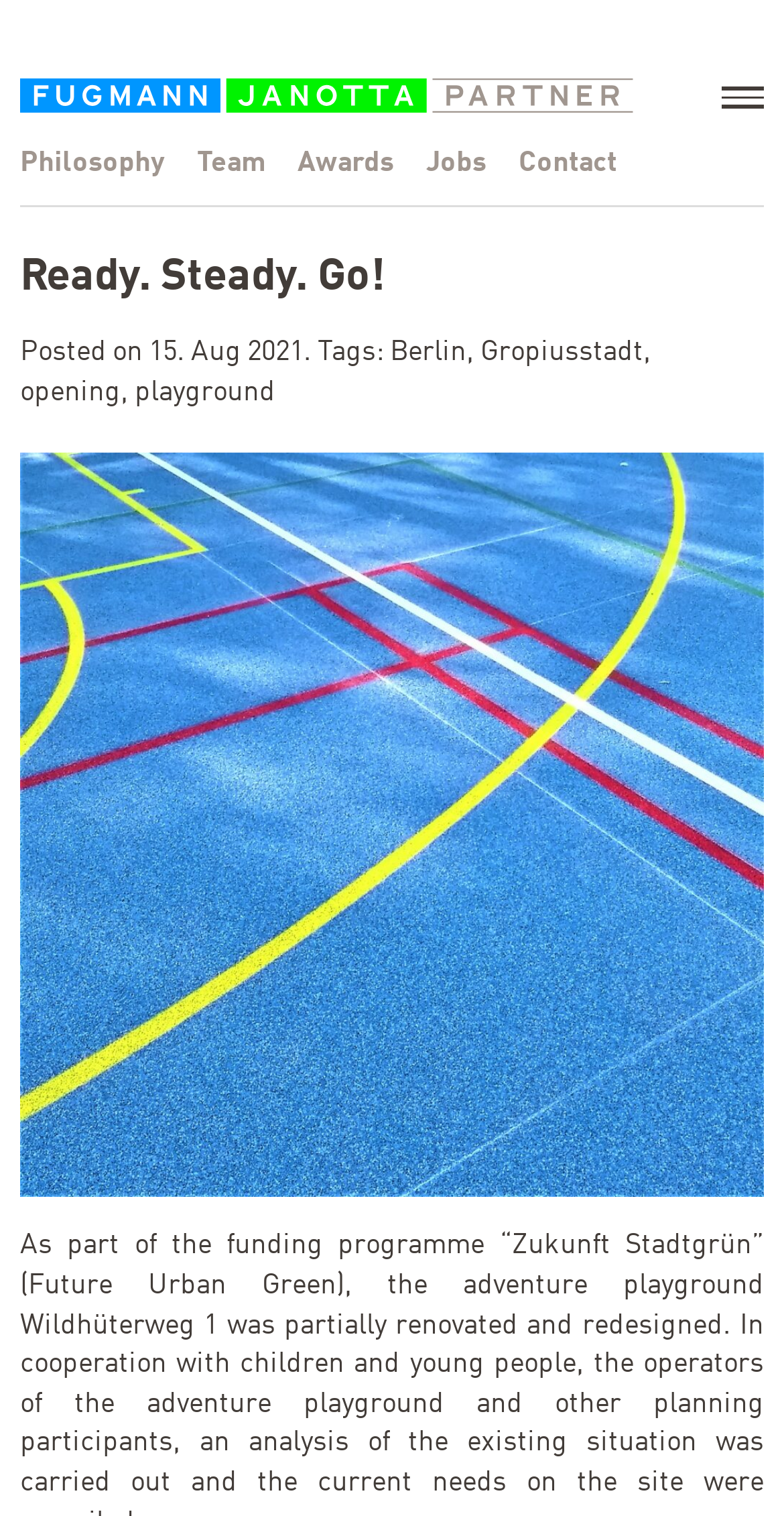What is the date of the latest article?
Please respond to the question with a detailed and informative answer.

I found the date of the latest article by looking at the time element, which has the text 'Posted on 15. Aug 2021'.